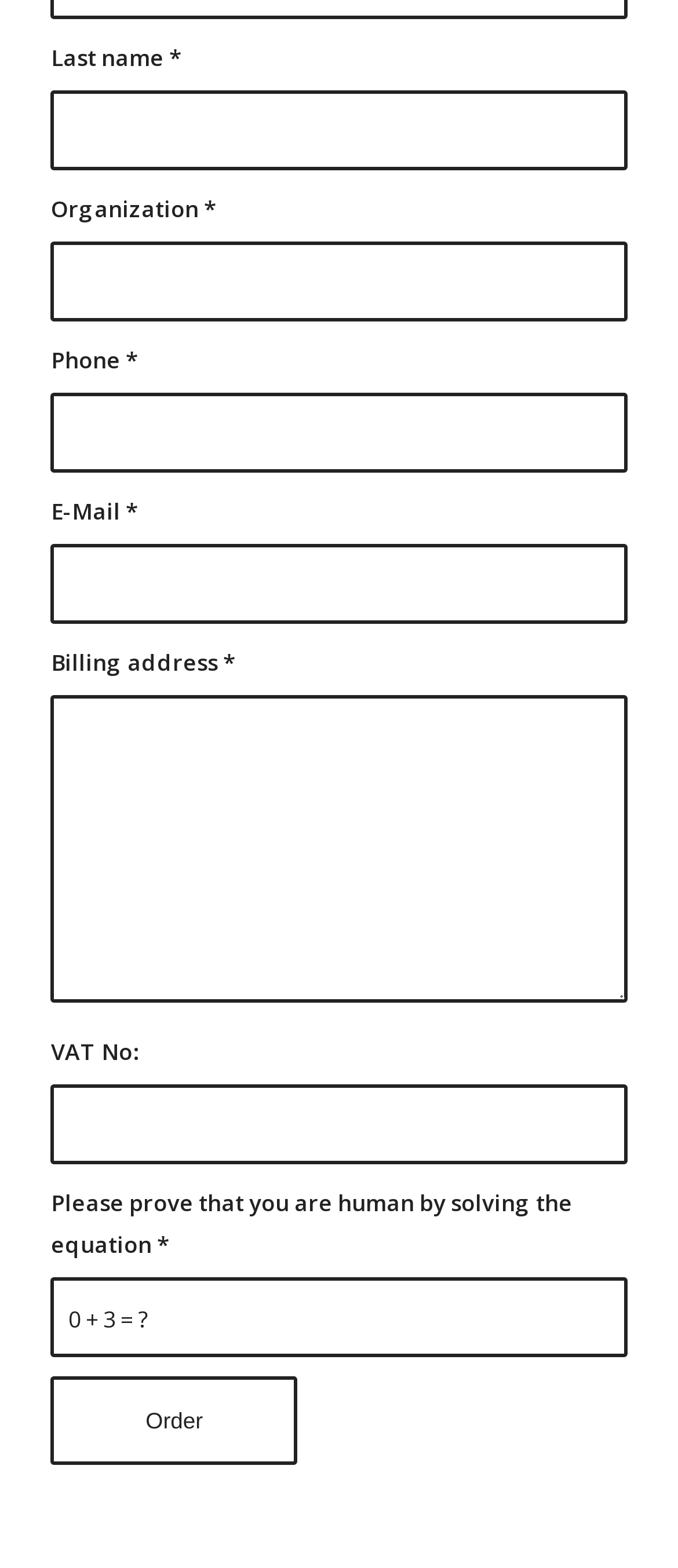What is the first field to fill in the form?
Please use the image to deliver a detailed and complete answer.

The first field to fill in the form is 'Last name' because it is the first input field in the form, indicated by the label 'Last name' and the asterisk symbol '*' which indicates that it is a required field.